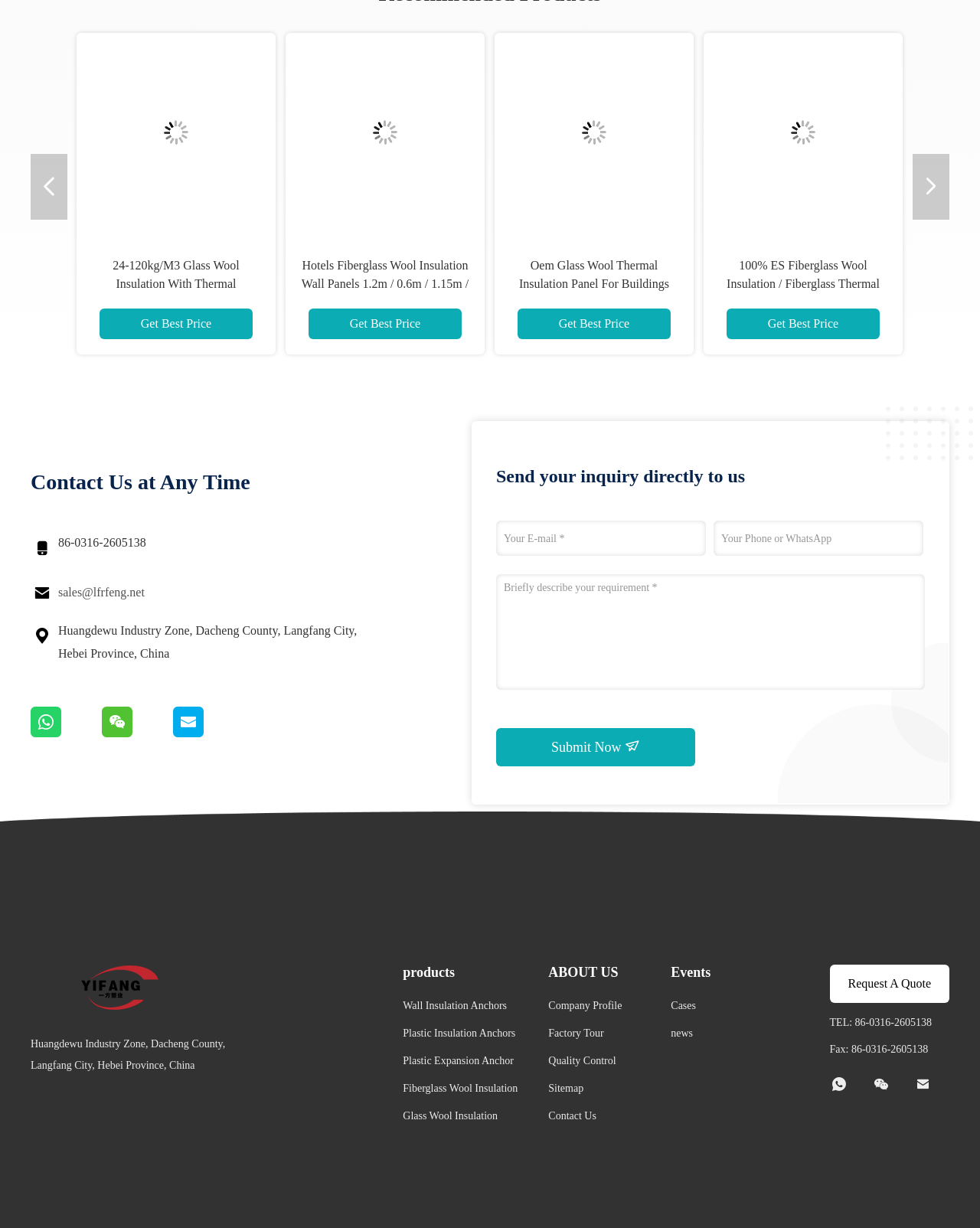Please specify the bounding box coordinates of the element that should be clicked to execute the given instruction: 'Click the 'Get Best Price' button'. Ensure the coordinates are four float numbers between 0 and 1, expressed as [left, top, right, bottom].

[0.102, 0.251, 0.258, 0.276]